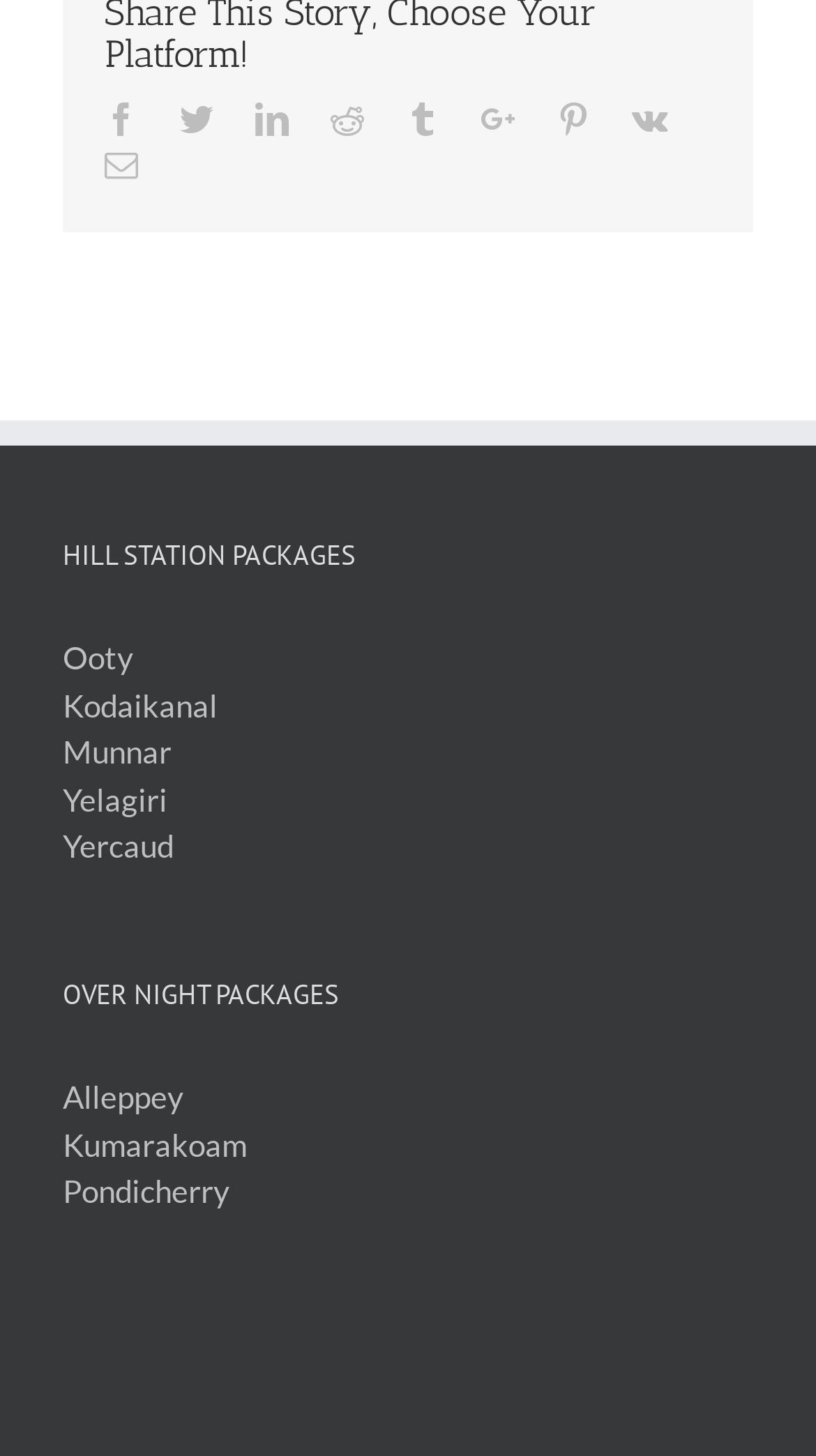How many hill station packages are listed?
Please use the image to provide an in-depth answer to the question.

I counted the number of hill station packages listed, which includes Ooty, Kodaikanal, Munnar, Yelagiri, and Yercaud.